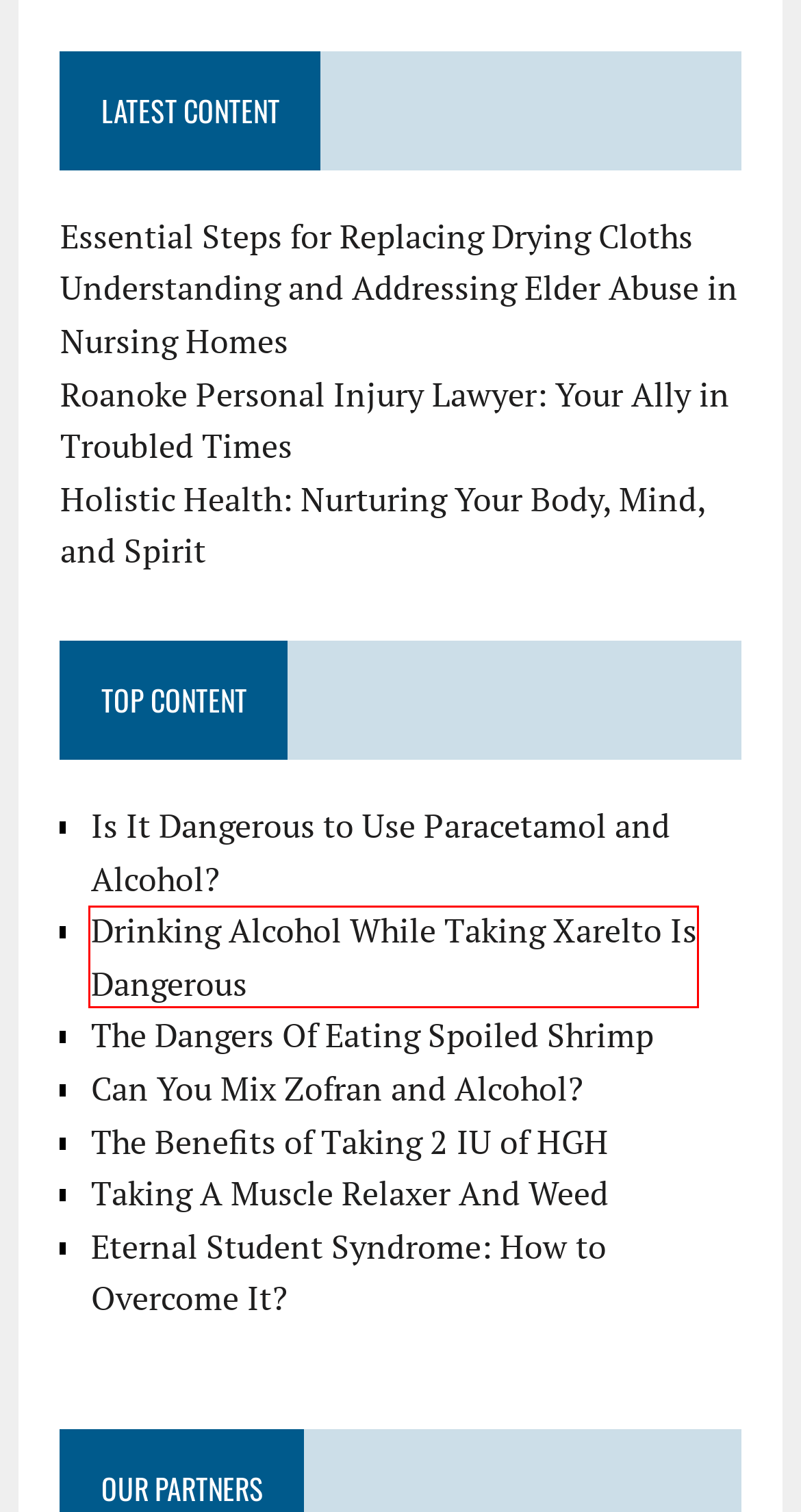Observe the provided screenshot of a webpage that has a red rectangle bounding box. Determine the webpage description that best matches the new webpage after clicking the element inside the red bounding box. Here are the candidates:
A. Zofran and Alcohol – Is drinking while taking Ondansetron safe?
B. Is It Dangerous to Use Paracetamol and Alcohol?
C. The Dangers of Mixing Xarelto and Alcohol — A Lethal Combination?
D. Roanoke Personal Injury Lawyer: Your Ally in Troubled Times
E. Essential Steps for Replacing Drying Cloths
F. Taking Muscle Relaxer And Weed Simultaneously: Is It Safe?
G. Understanding and Addressing Elder Abuse in Nursing Homes
H. The Incredible Benefits of Taking 2 IU of HGH Per Day - Exploring the Results

C